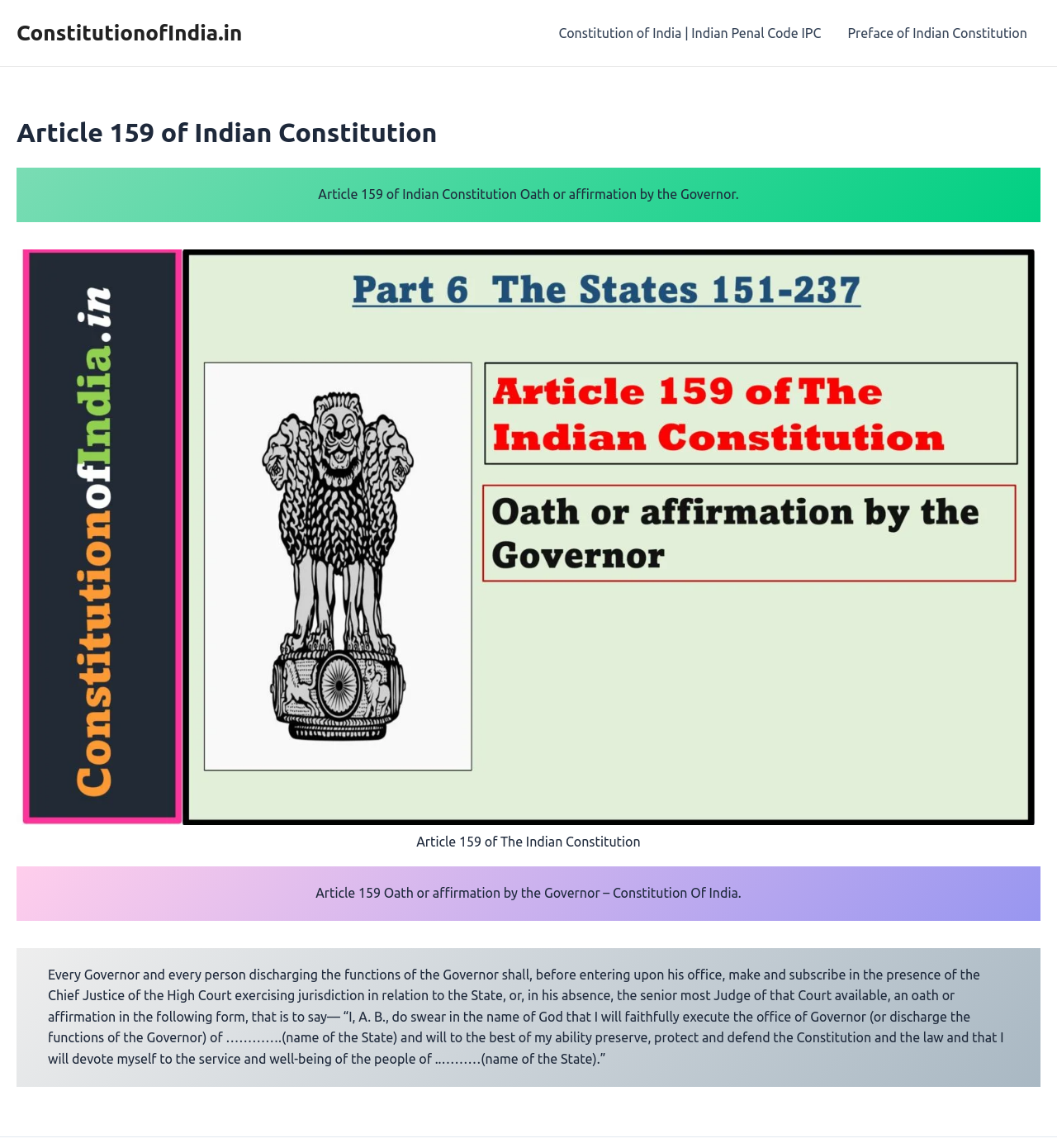How many links are present in the navigation?
Provide a detailed and extensive answer to the question.

The navigation section of the webpage contains two links: 'Constitution of India | Indian Penal Code IPC' and 'Preface of Indian Constitution'.